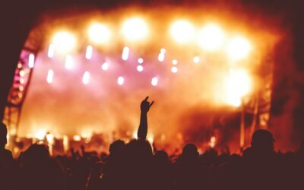Describe all the important aspects and features visible in the image.

The image captures a vibrant concert scene, showcasing a sea of enthusiastic fans silhouetted against a backdrop of bright stage lights. In the foreground, a hand is raised in an expressive gesture, likely conveying excitement or support for the performance. The colorful lights bath the scene in warm hues, creating an energetic atmosphere that highlights the excitement of live music. This moment encapsulates the essence of a lively event, celebrating the connection between the performers and the audience, filled with anticipation and joy.